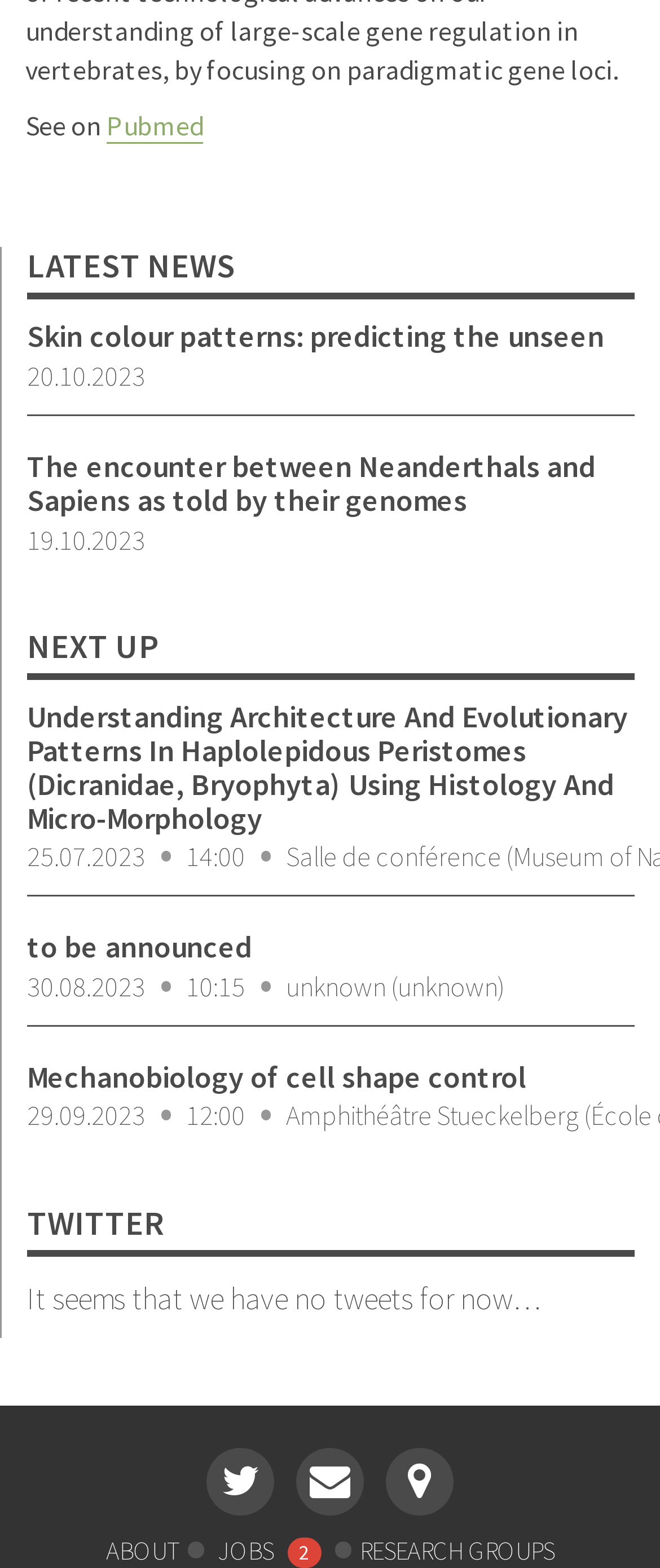Respond to the question below with a single word or phrase:
What is the topic of the event on 29.09.2023?

Mechanobiology of cell shape control